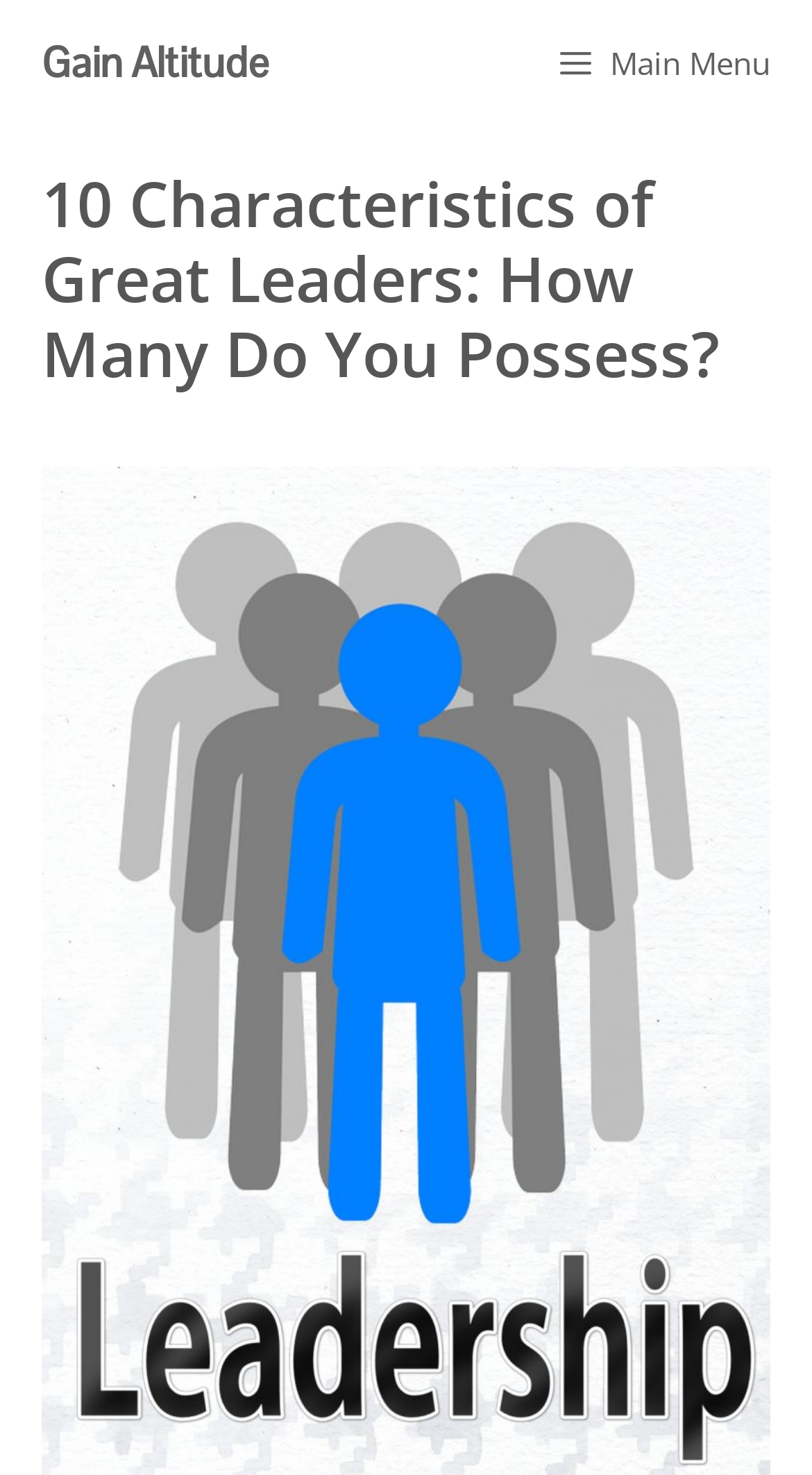Identify and provide the main heading of the webpage.

10 Characteristics of Great Leaders: How Many Do You Possess?